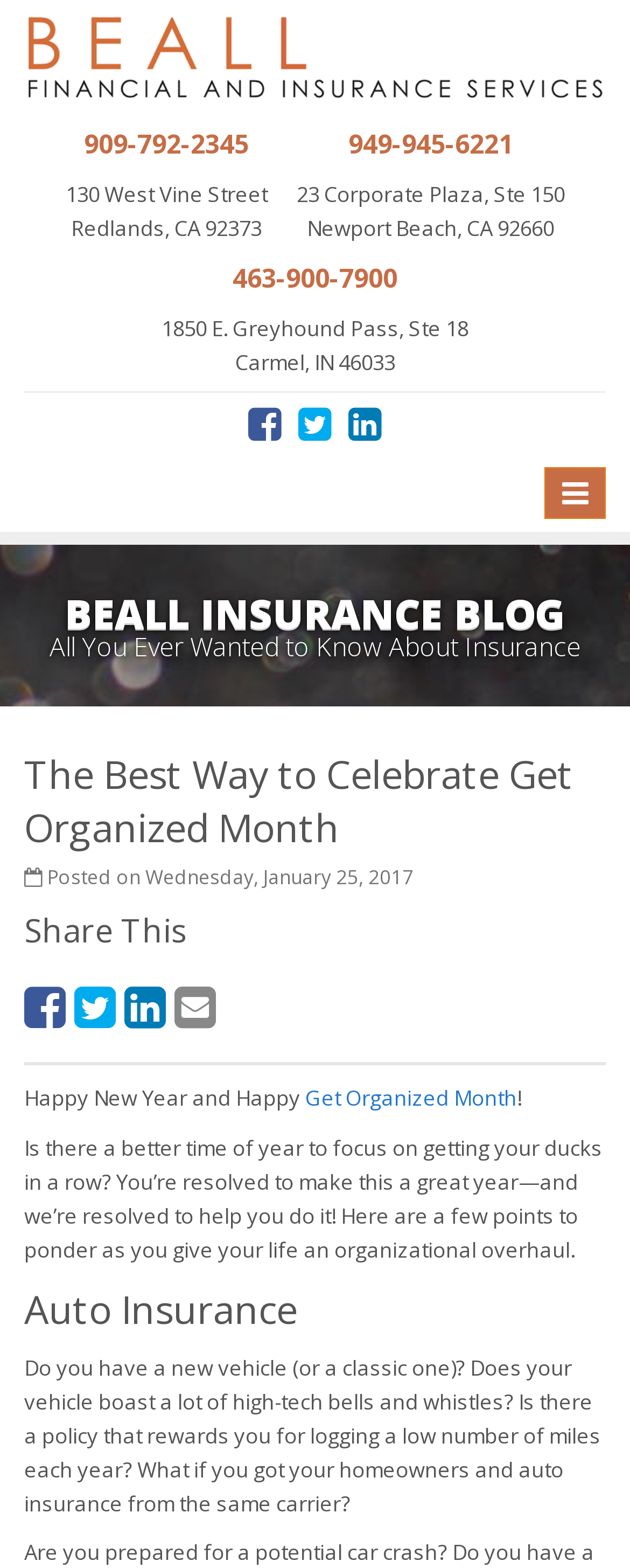Using the provided element description: "Toggle navigation", identify the bounding box coordinates. The coordinates should be four floats between 0 and 1 in the order [left, top, right, bottom].

[0.864, 0.298, 0.962, 0.331]